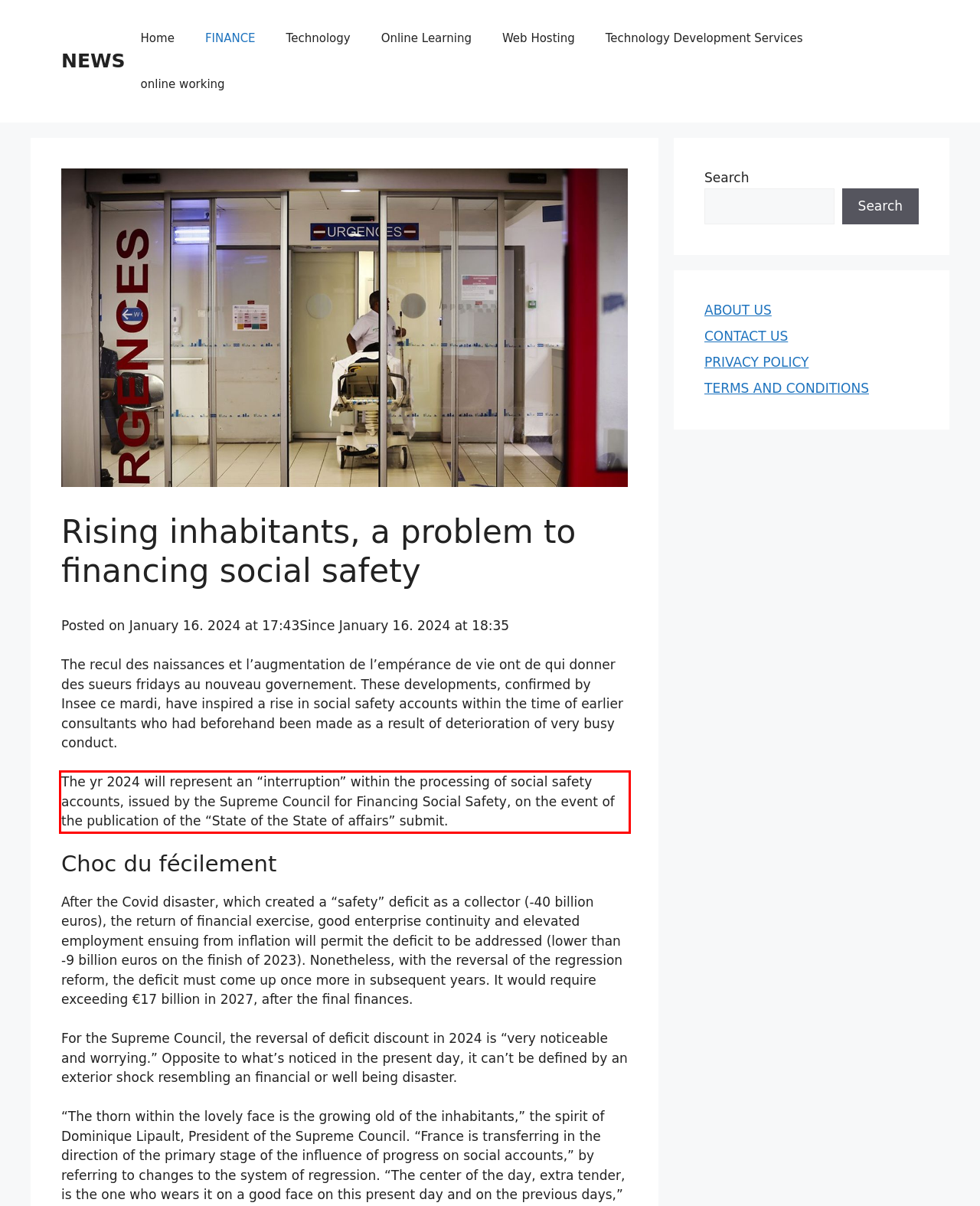You are presented with a webpage screenshot featuring a red bounding box. Perform OCR on the text inside the red bounding box and extract the content.

The yr 2024 will represent an “interruption” within the processing of social safety accounts, issued by the Supreme Council for Financing Social Safety, on the event of the publication of the “State of the State of affairs” submit.